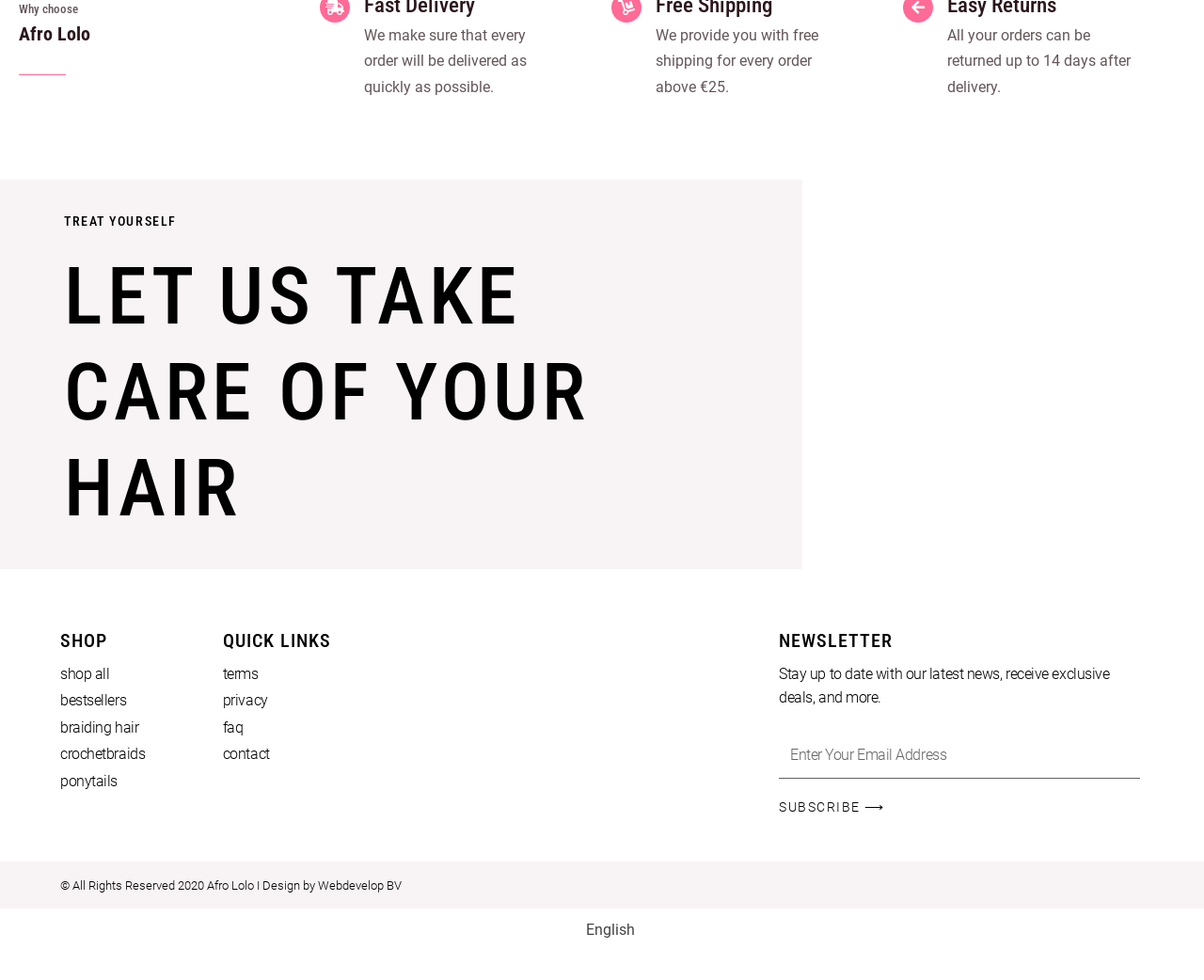Identify the bounding box coordinates for the UI element that matches this description: "Bestsellers".

[0.05, 0.703, 0.185, 0.728]